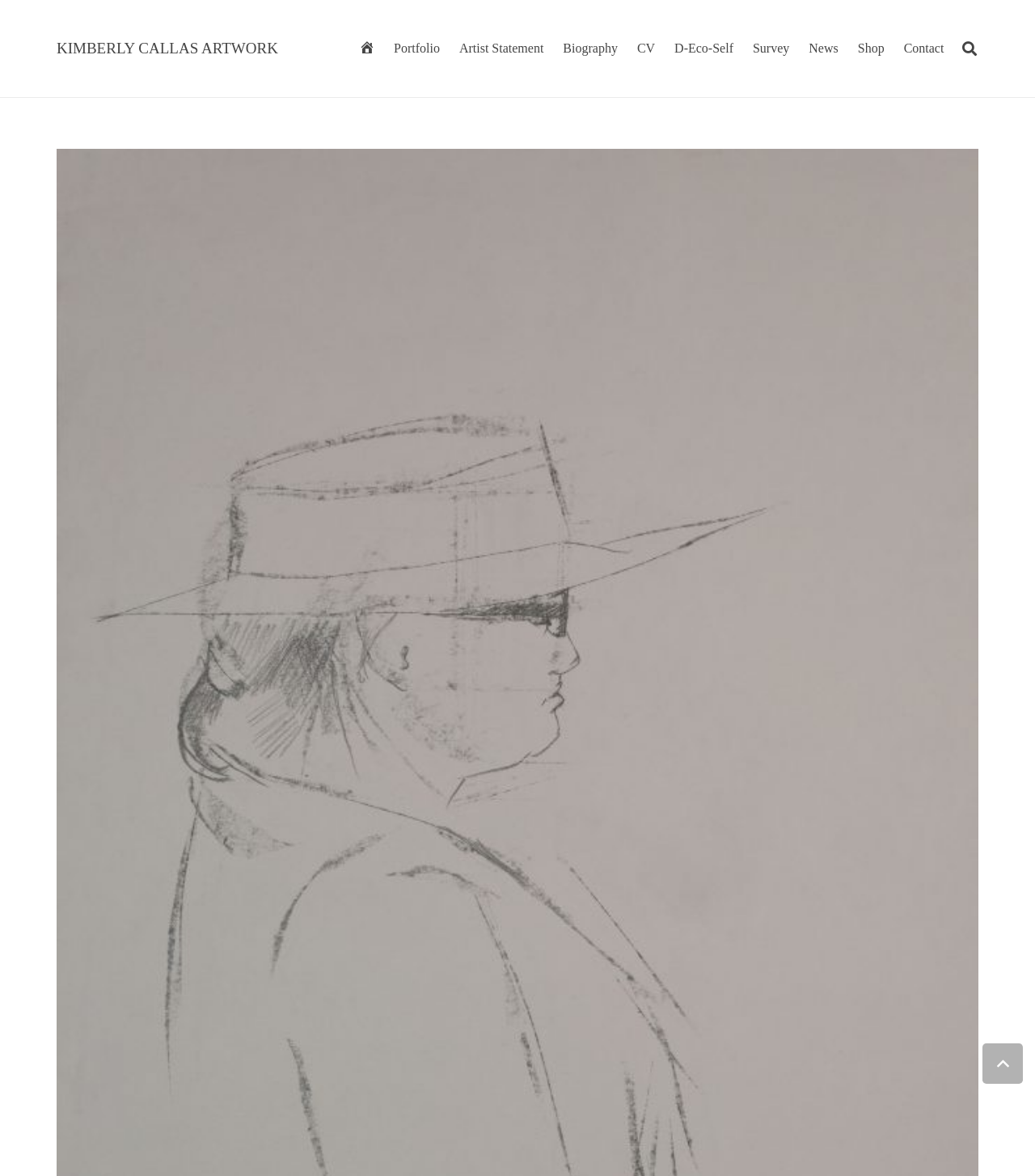Please locate the bounding box coordinates of the element that needs to be clicked to achieve the following instruction: "go to home page". The coordinates should be four float numbers between 0 and 1, i.e., [left, top, right, bottom].

[0.338, 0.0, 0.371, 0.083]